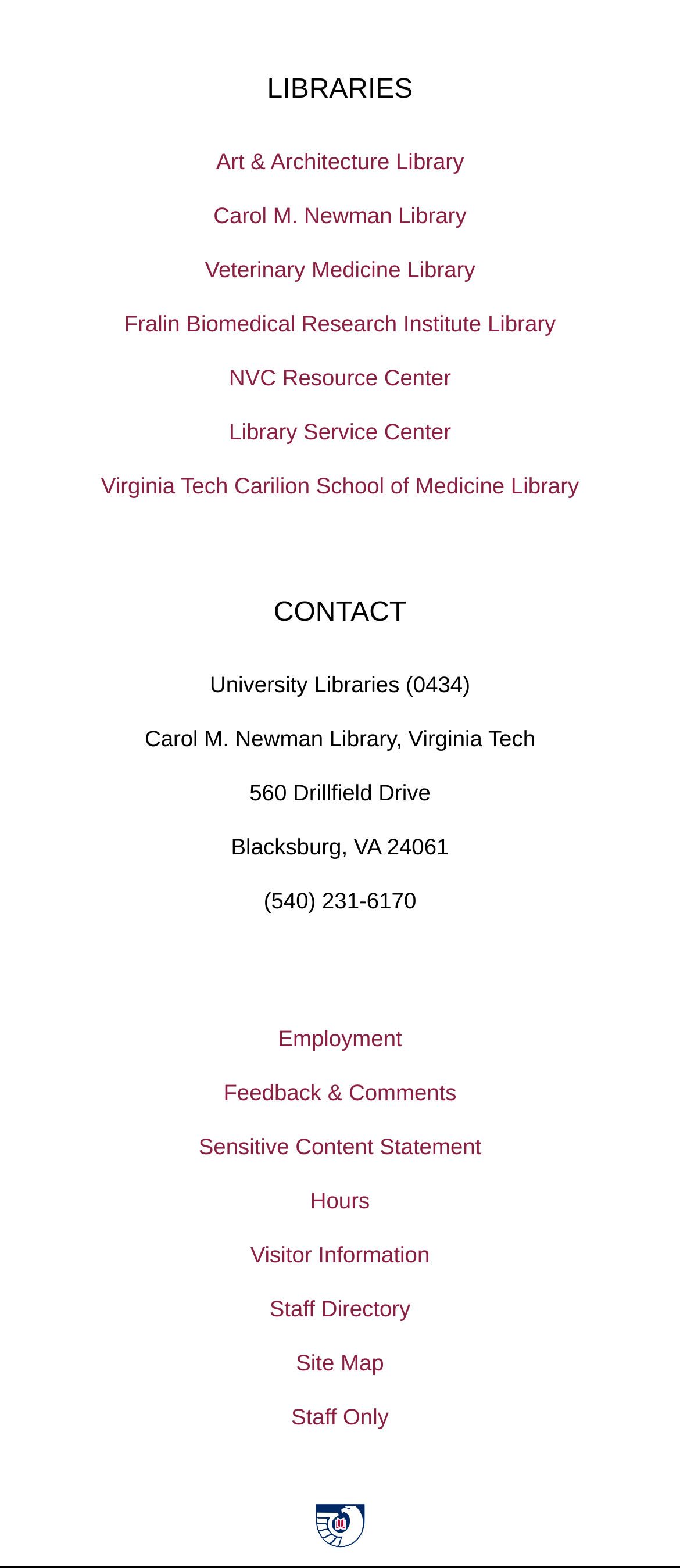Please find the bounding box coordinates of the clickable region needed to complete the following instruction: "Read the article EXPERTS GIVE INSIGHT INTO THE 2024 COMMERCIAL AND RESIDENTIAL REAL ESTATE MARKETS". The bounding box coordinates must consist of four float numbers between 0 and 1, i.e., [left, top, right, bottom].

None